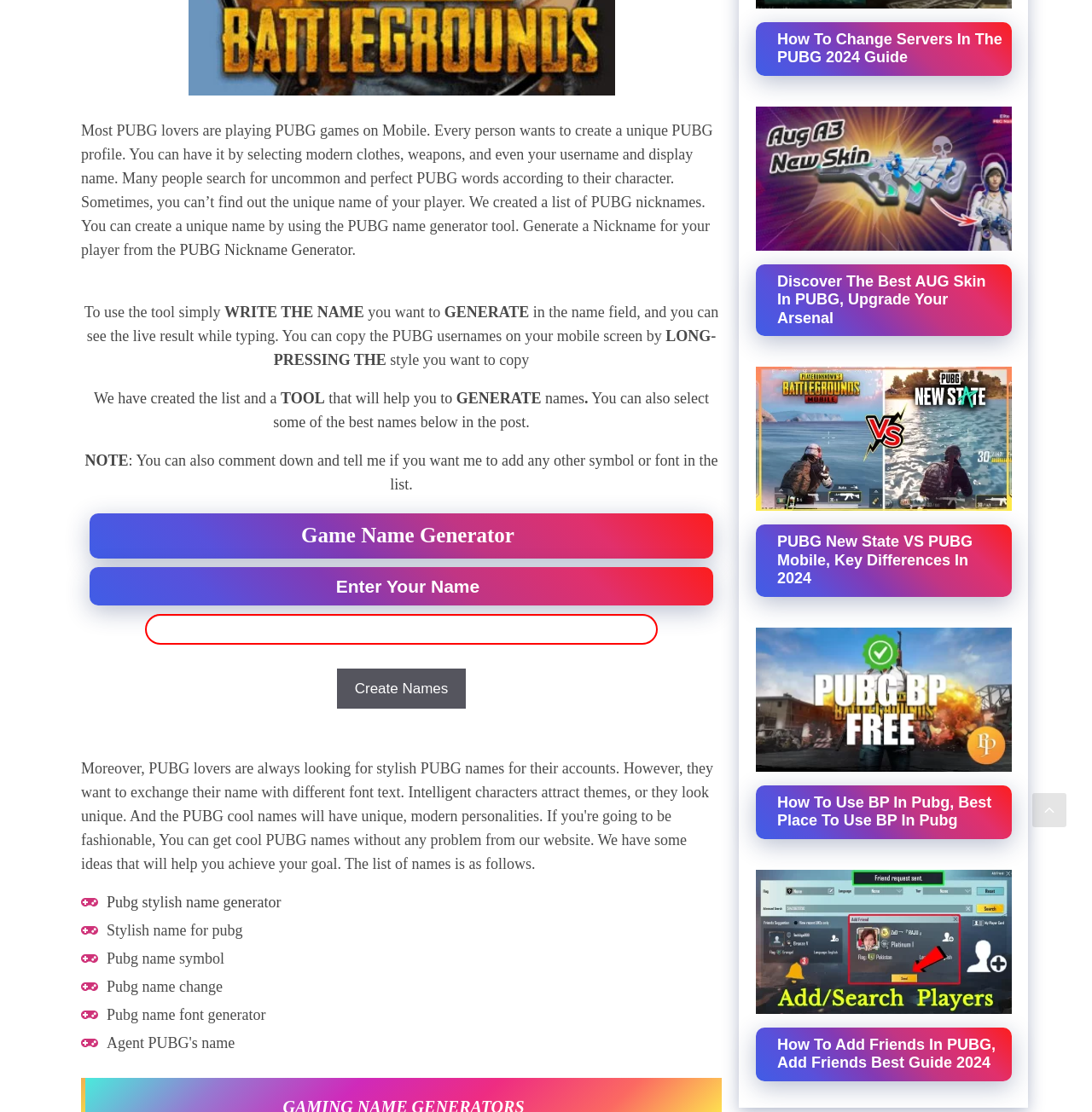Identify the bounding box for the element characterized by the following description: "Intelligent".

[0.374, 0.705, 0.435, 0.72]